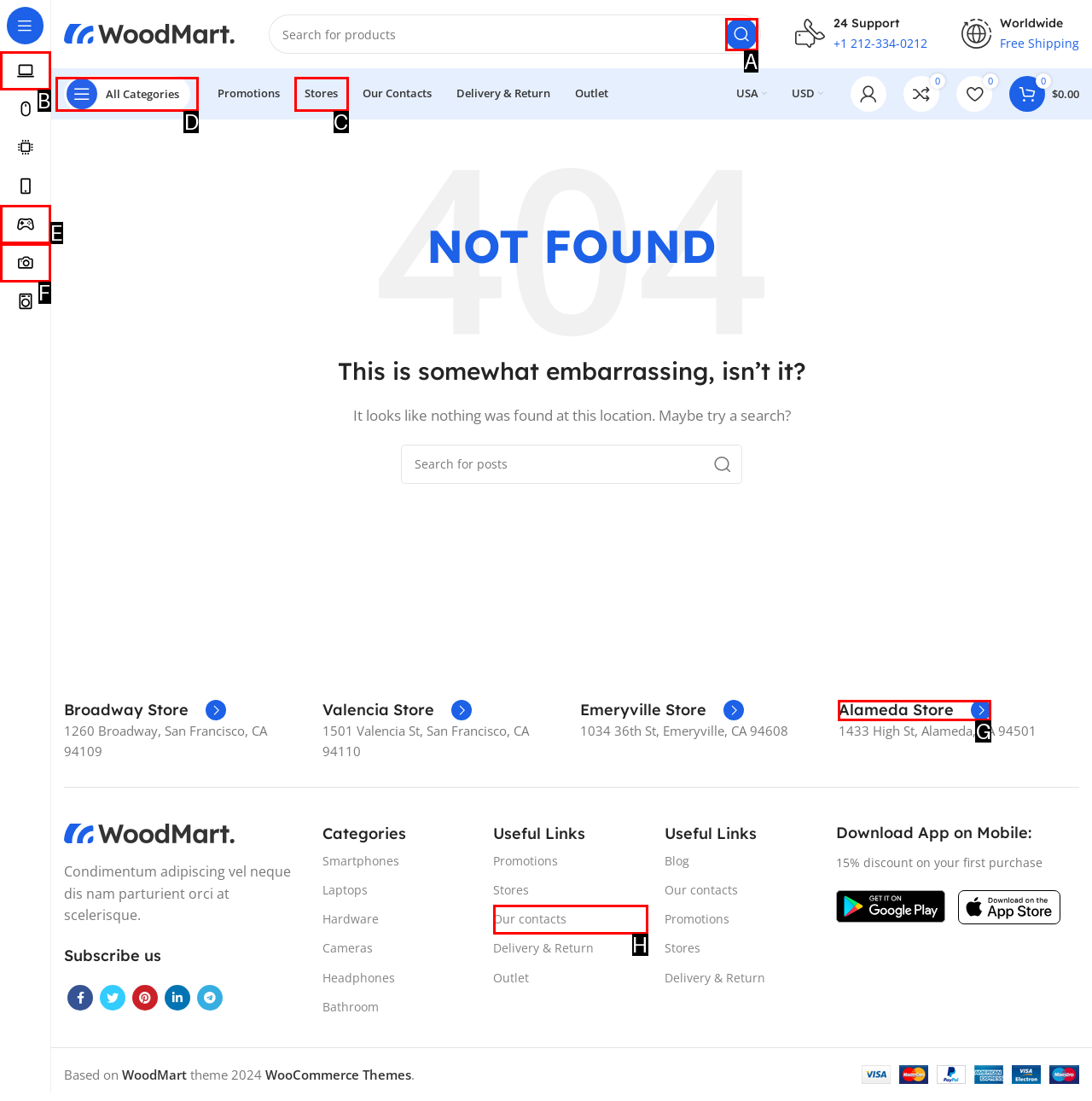Determine the right option to click to perform this task: Open navigation menu
Answer with the correct letter from the given choices directly.

D